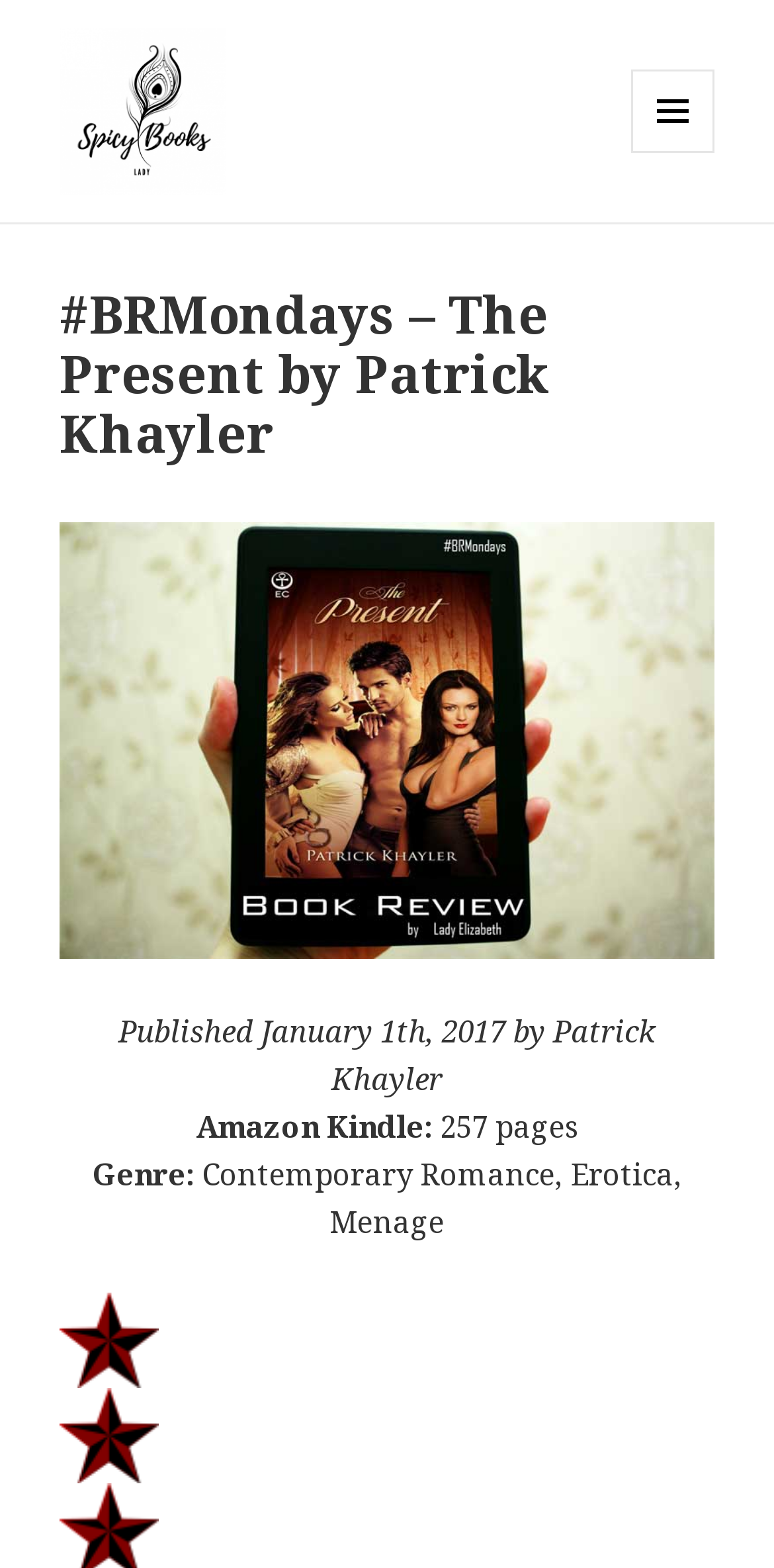What is the genre of the book?
Refer to the screenshot and answer in one word or phrase.

Contemporary Romance, Erotica, Menage